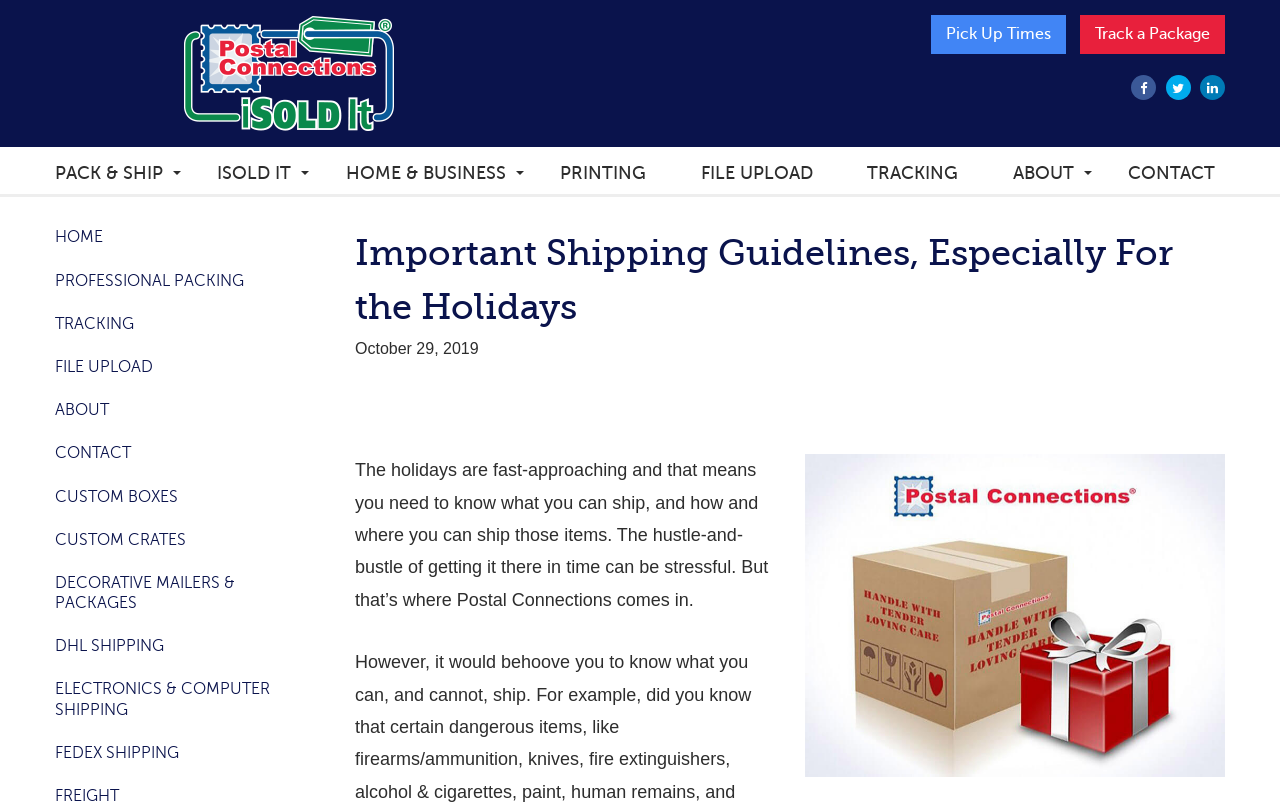Please identify the bounding box coordinates of the element I should click to complete this instruction: 'Learn about Holiday Shipping Guidelines'. The coordinates should be given as four float numbers between 0 and 1, like this: [left, top, right, bottom].

[0.277, 0.281, 0.957, 0.45]